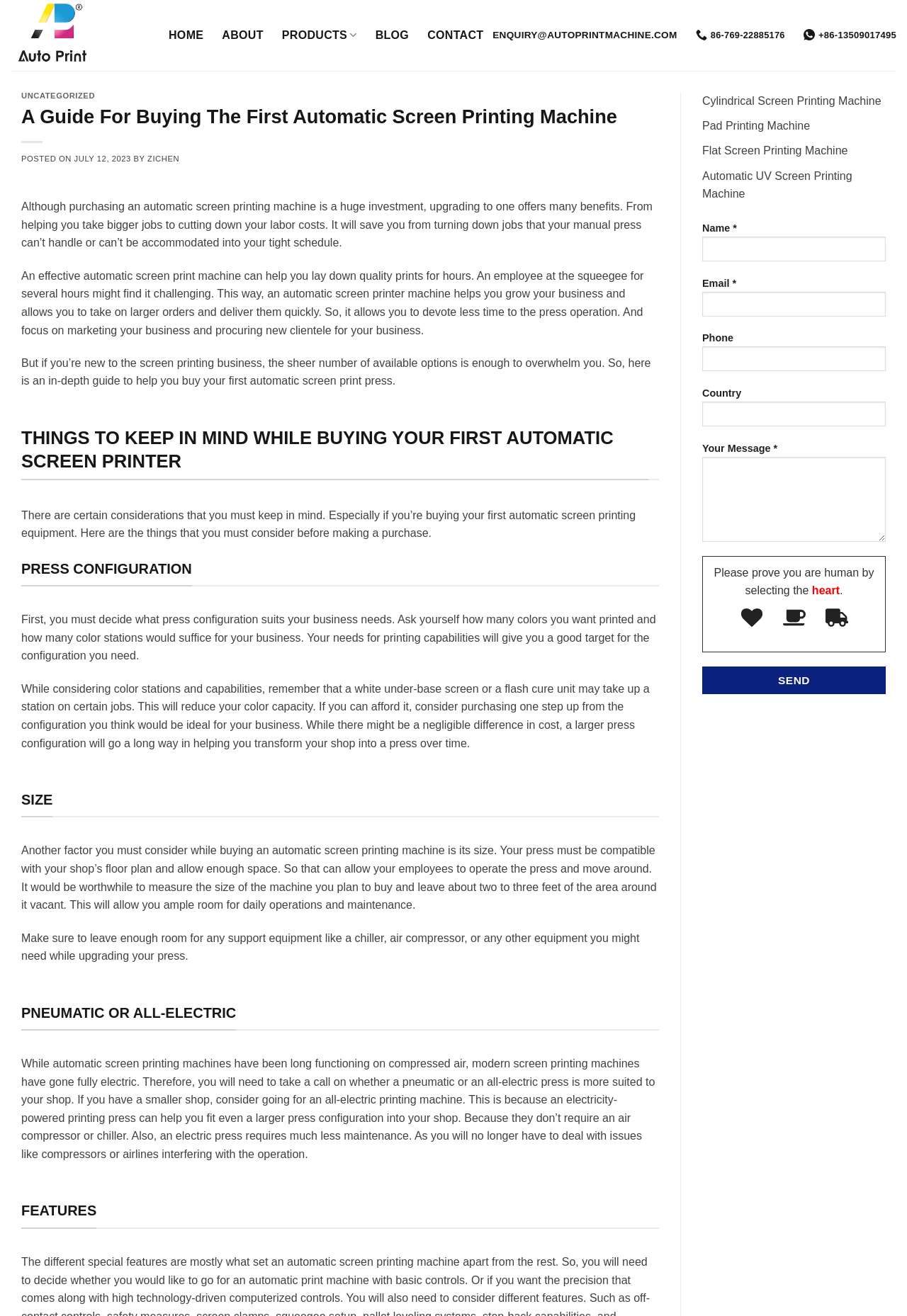Give a succinct answer to this question in a single word or phrase: 
How many types of screen printing machines are mentioned on the webpage?

4